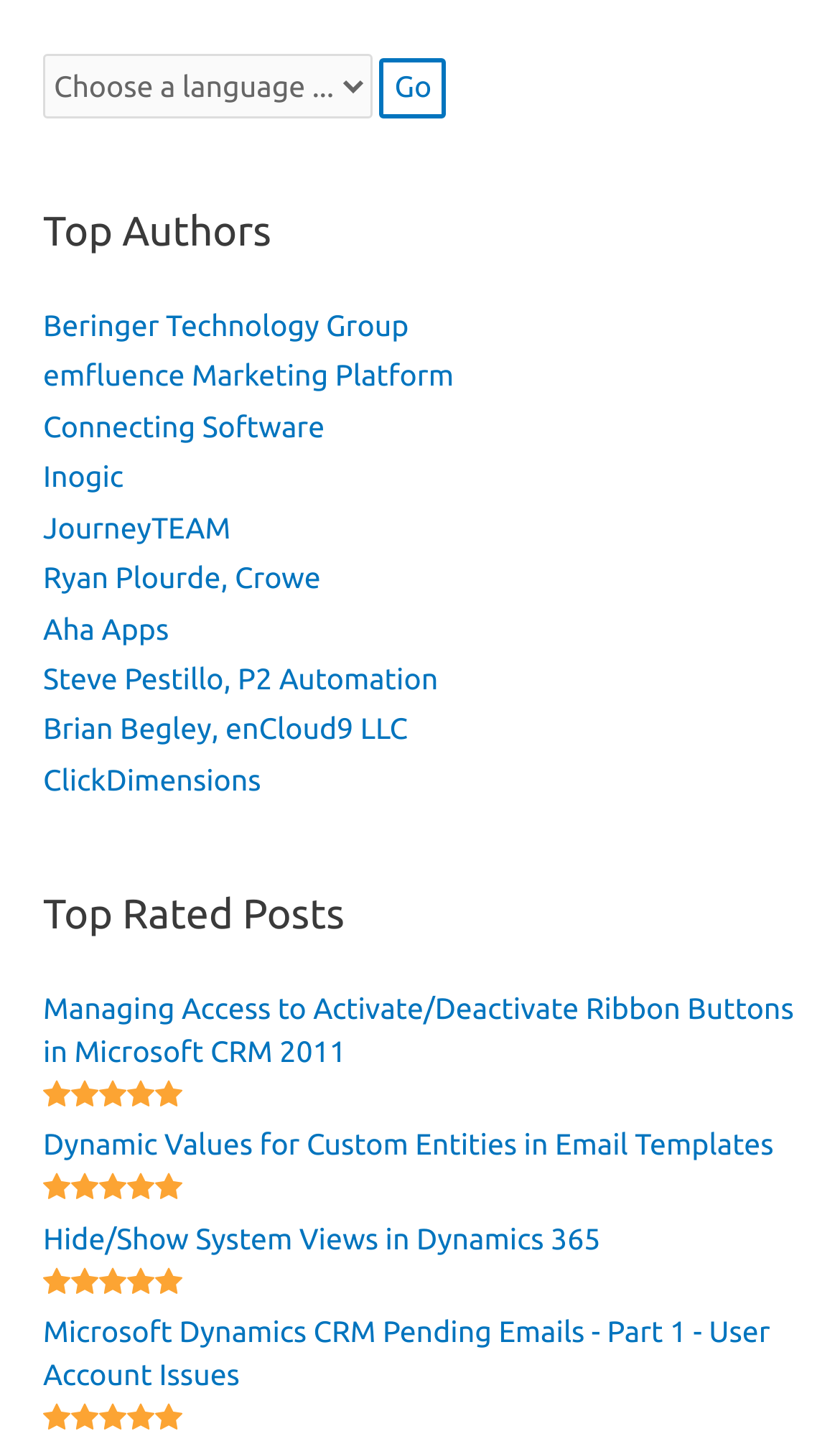Locate the coordinates of the bounding box for the clickable region that fulfills this instruction: "visit the Beringer Technology Group page".

[0.051, 0.213, 0.487, 0.236]